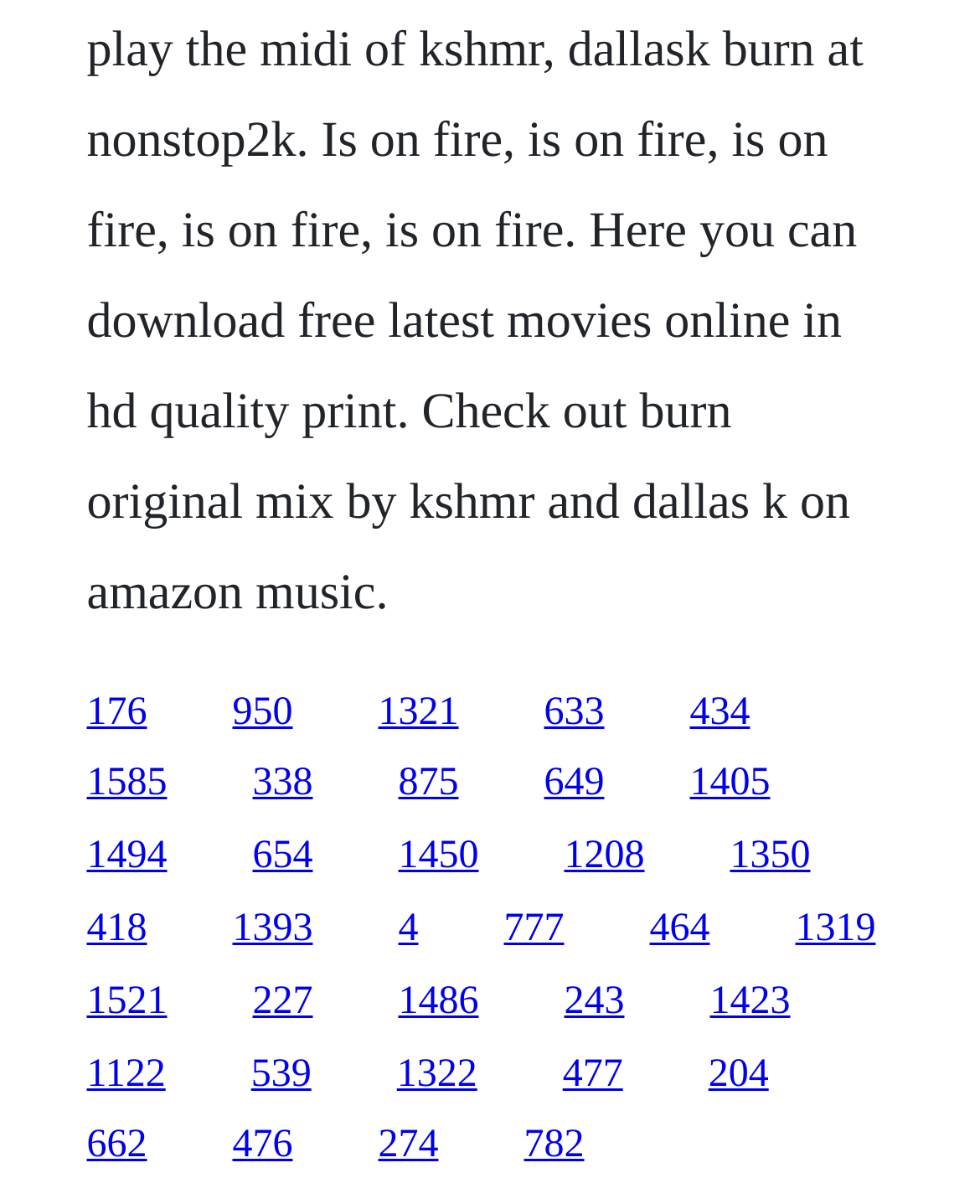Please determine the bounding box coordinates of the section I need to click to accomplish this instruction: "visit the third link".

[0.386, 0.573, 0.468, 0.609]